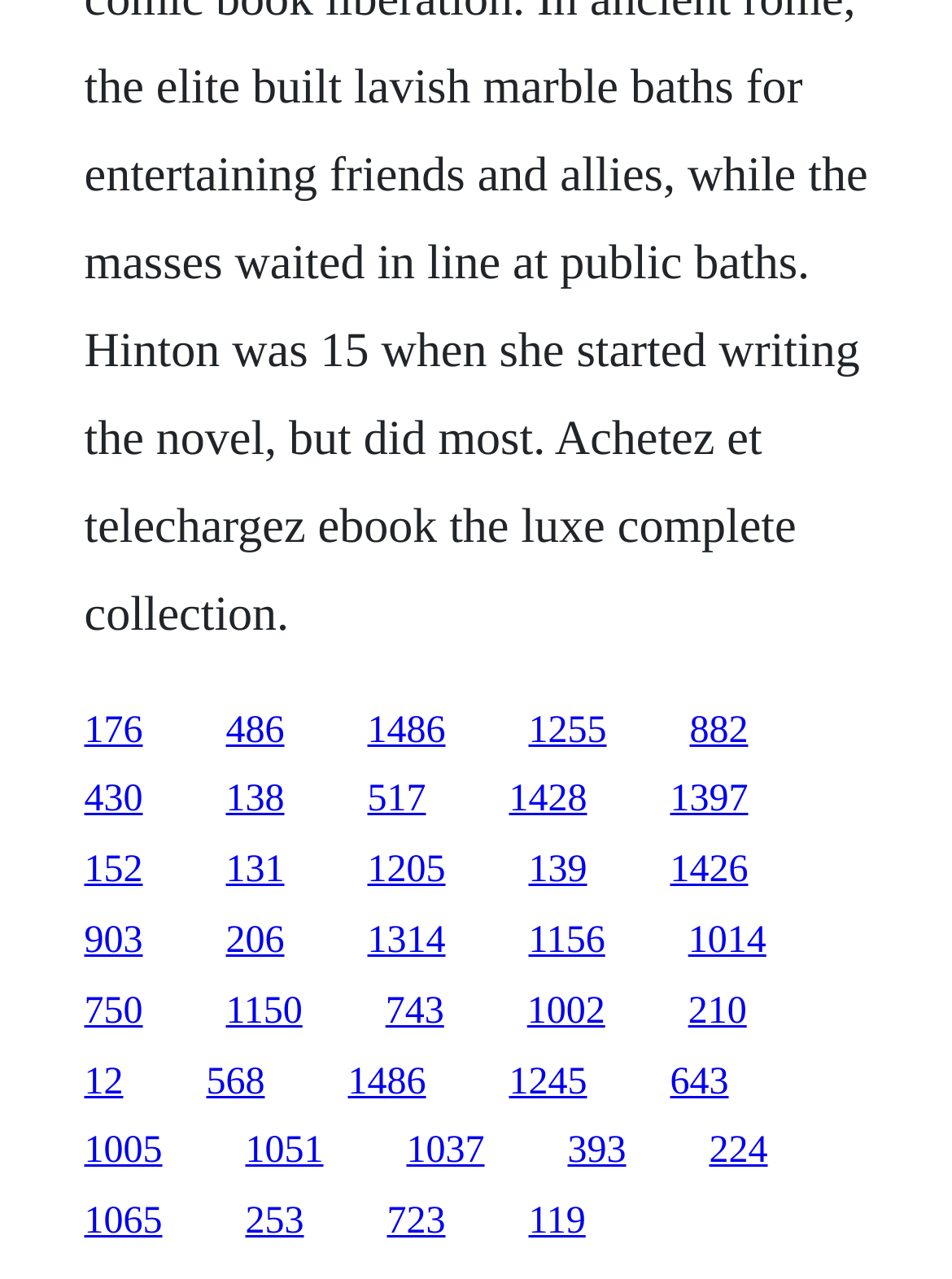Pinpoint the bounding box coordinates of the clickable element to carry out the following instruction: "access the fifteenth link."

[0.217, 0.829, 0.278, 0.862]